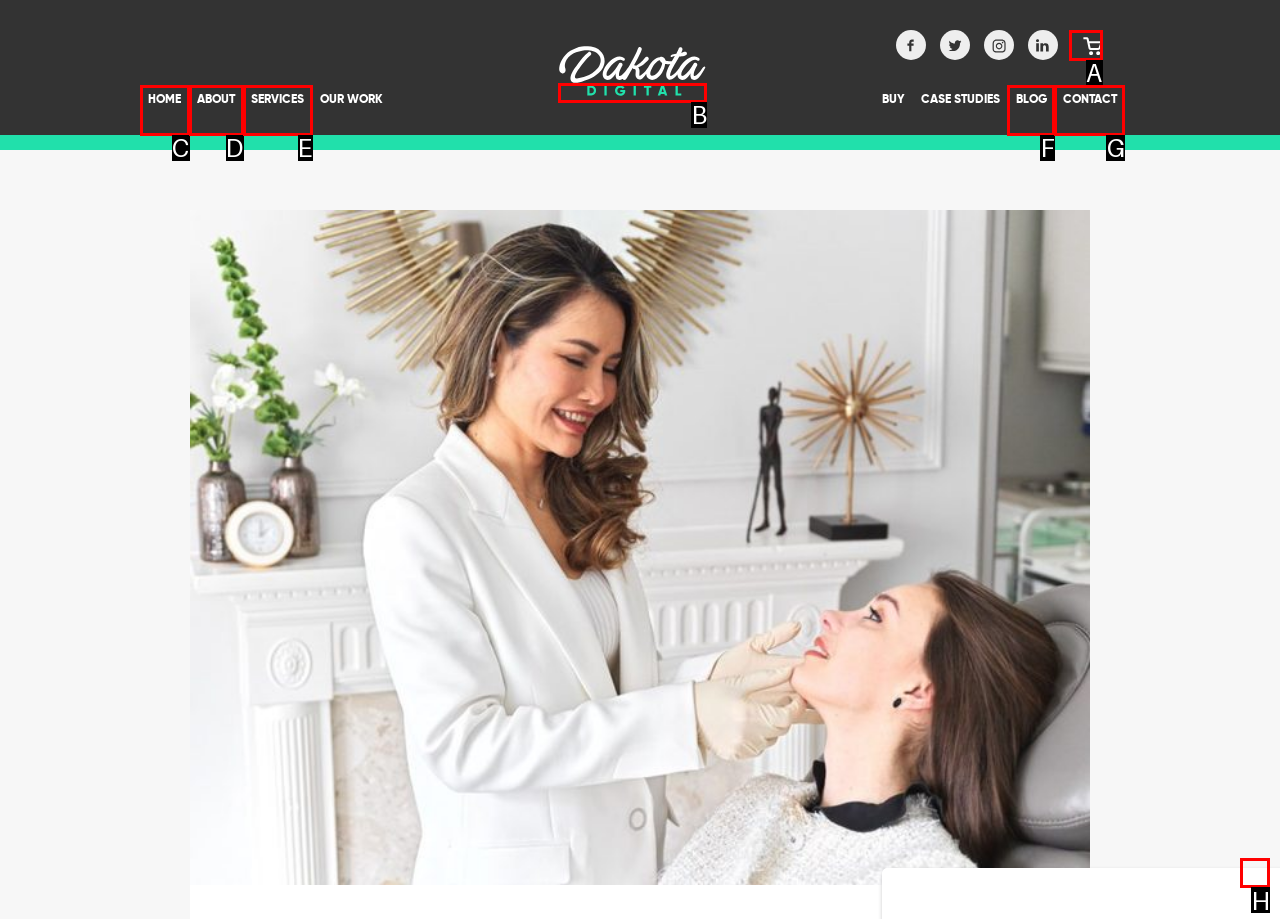Determine which option you need to click to execute the following task: close the popup. Provide your answer as a single letter.

H